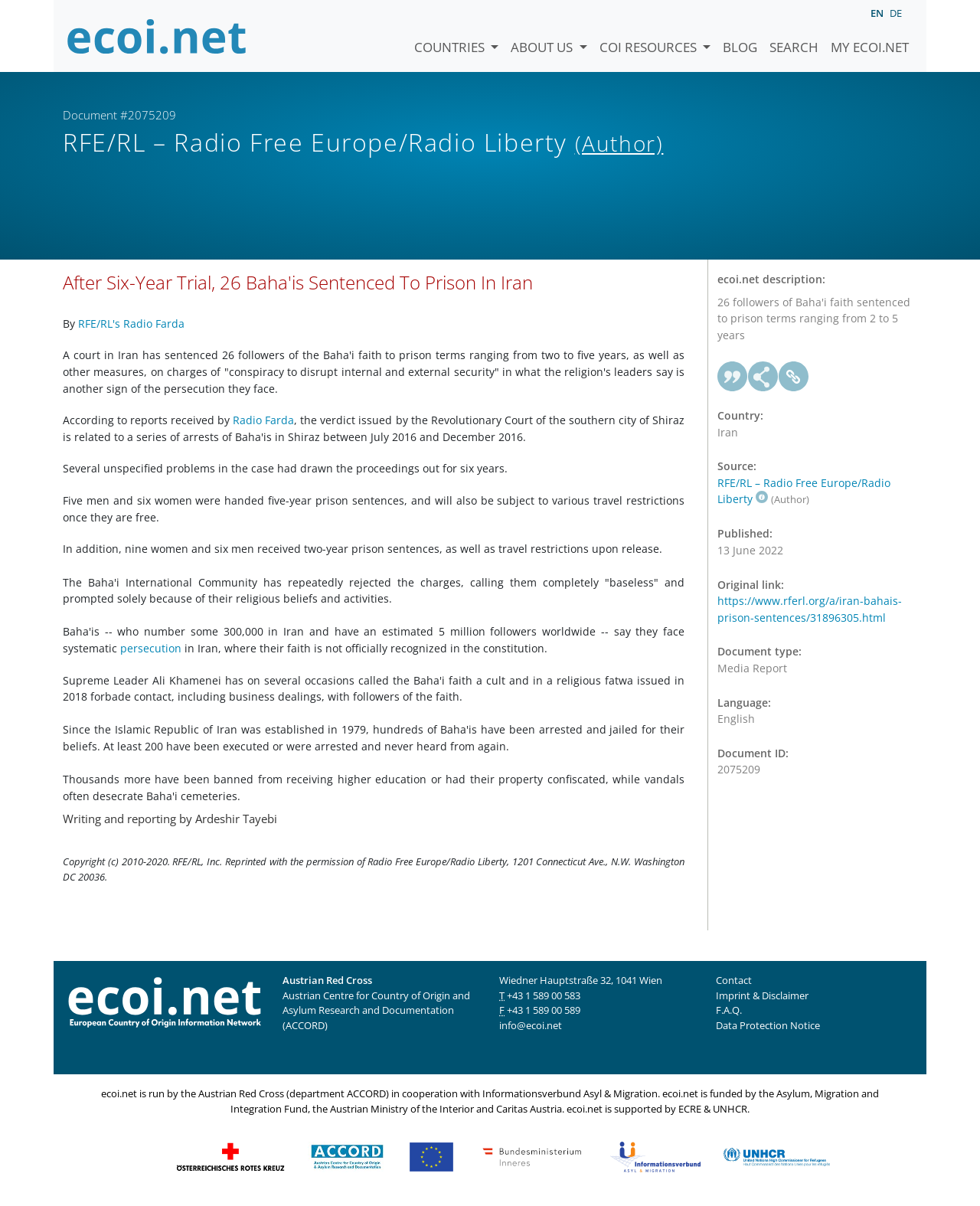Find and provide the bounding box coordinates for the UI element described here: "Contact". The coordinates should be given as four float numbers between 0 and 1: [left, top, right, bottom].

[0.73, 0.807, 0.767, 0.819]